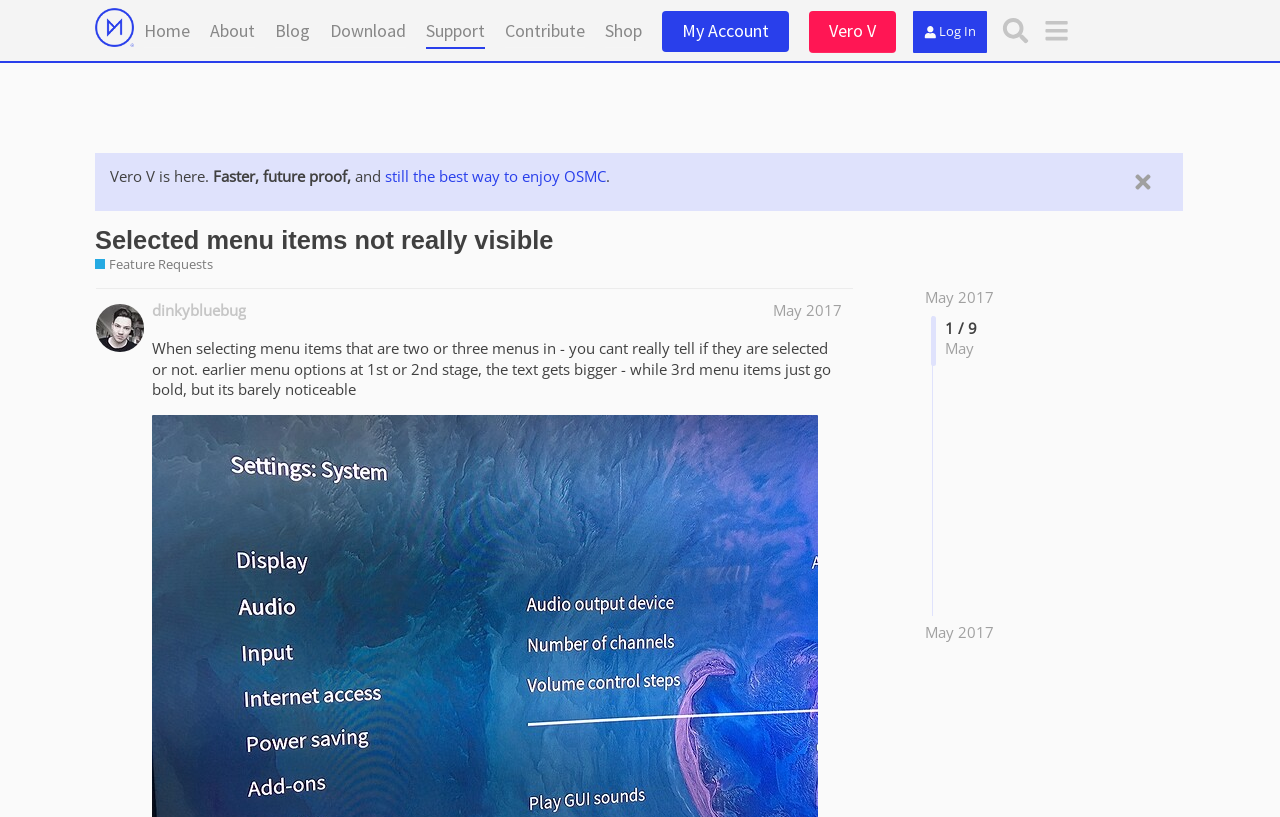Please answer the following question using a single word or phrase: 
What is the topic of the discussion?

Feature Requests